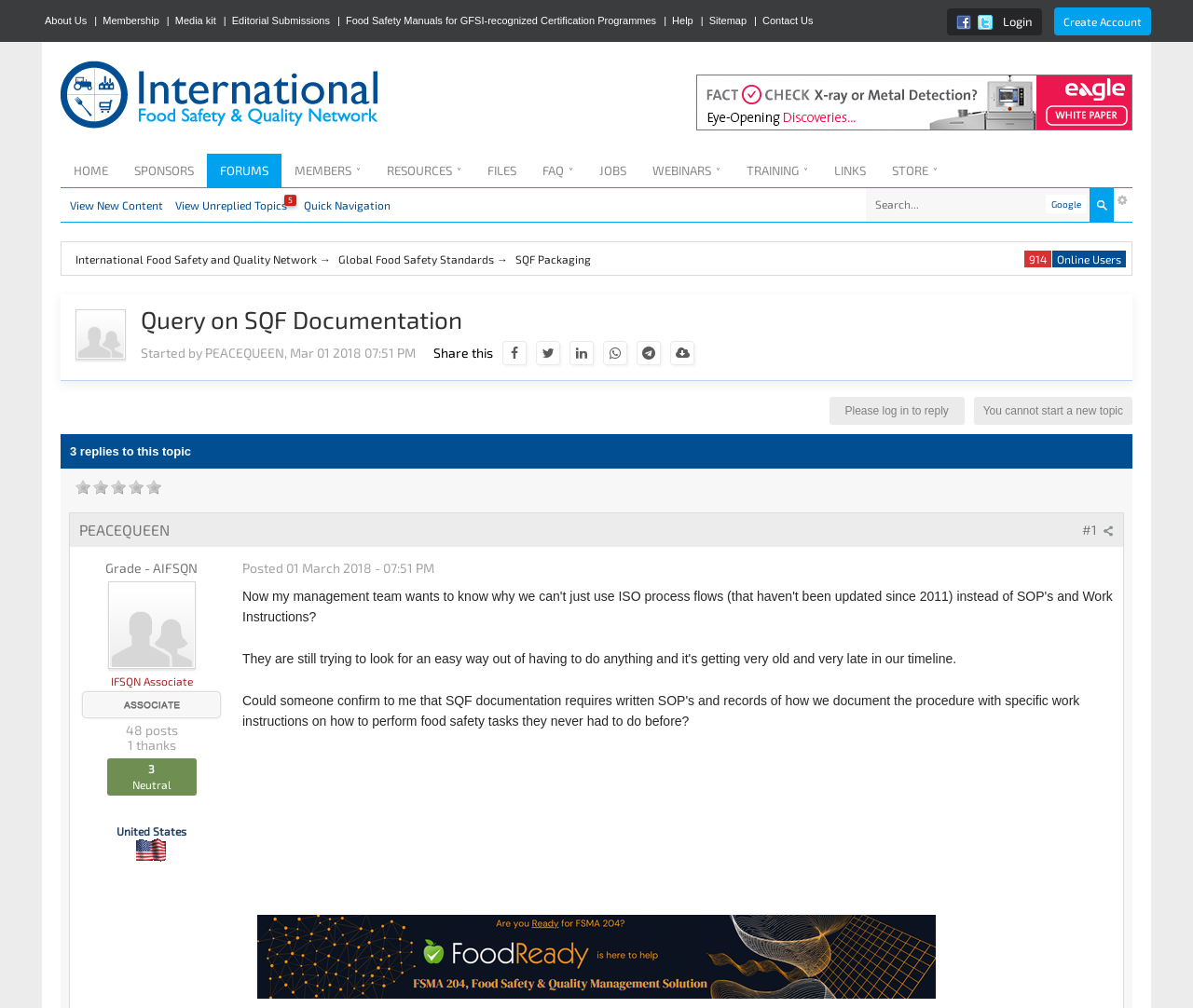What is the name of the network?
Utilize the image to construct a detailed and well-explained answer.

This answer can be found by looking at the link 'International Food Safety and Quality Network' which is located at the top of the webpage, indicating that it is the name of the network.